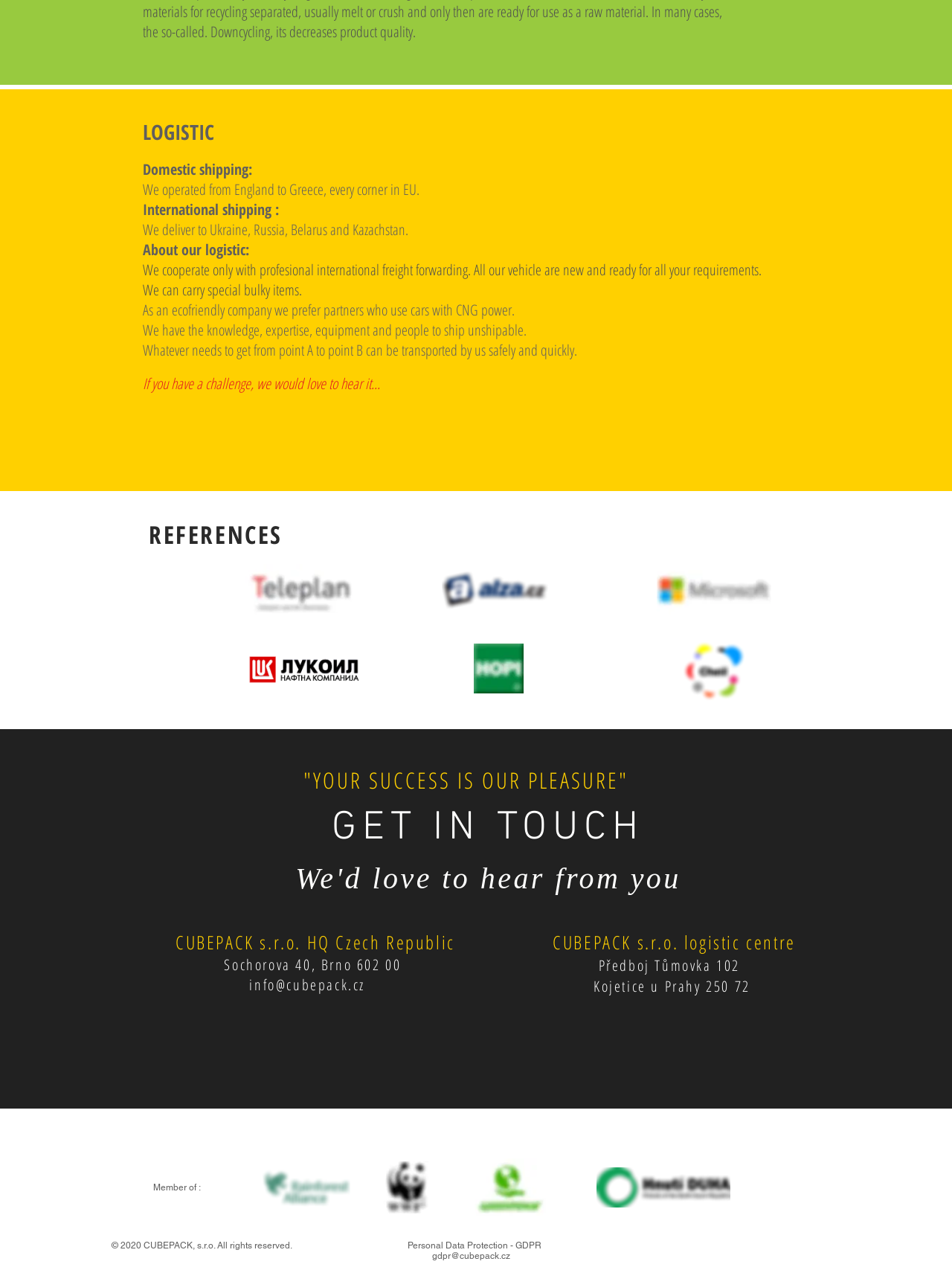Using the elements shown in the image, answer the question comprehensively: What is the company name mentioned on the webpage?

The company name is mentioned in the heading 'CUBEPACK s.r.o. HQ Czech Republic' and also in the footer '© 2020 CUBEPACK, s.r.o. All rights reserved.'